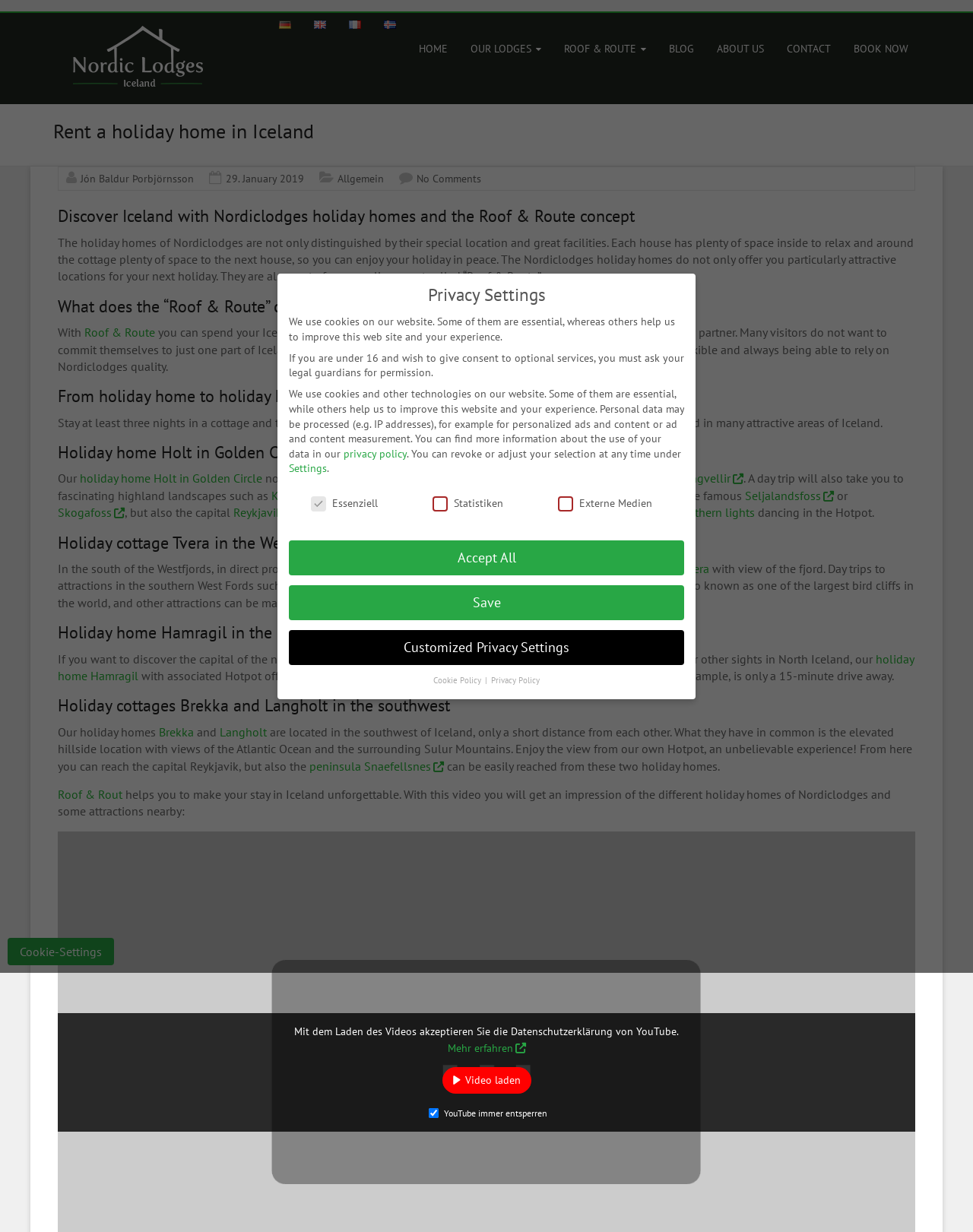Find the bounding box of the web element that fits this description: "ROOF & ROUTE".

[0.58, 0.017, 0.664, 0.063]